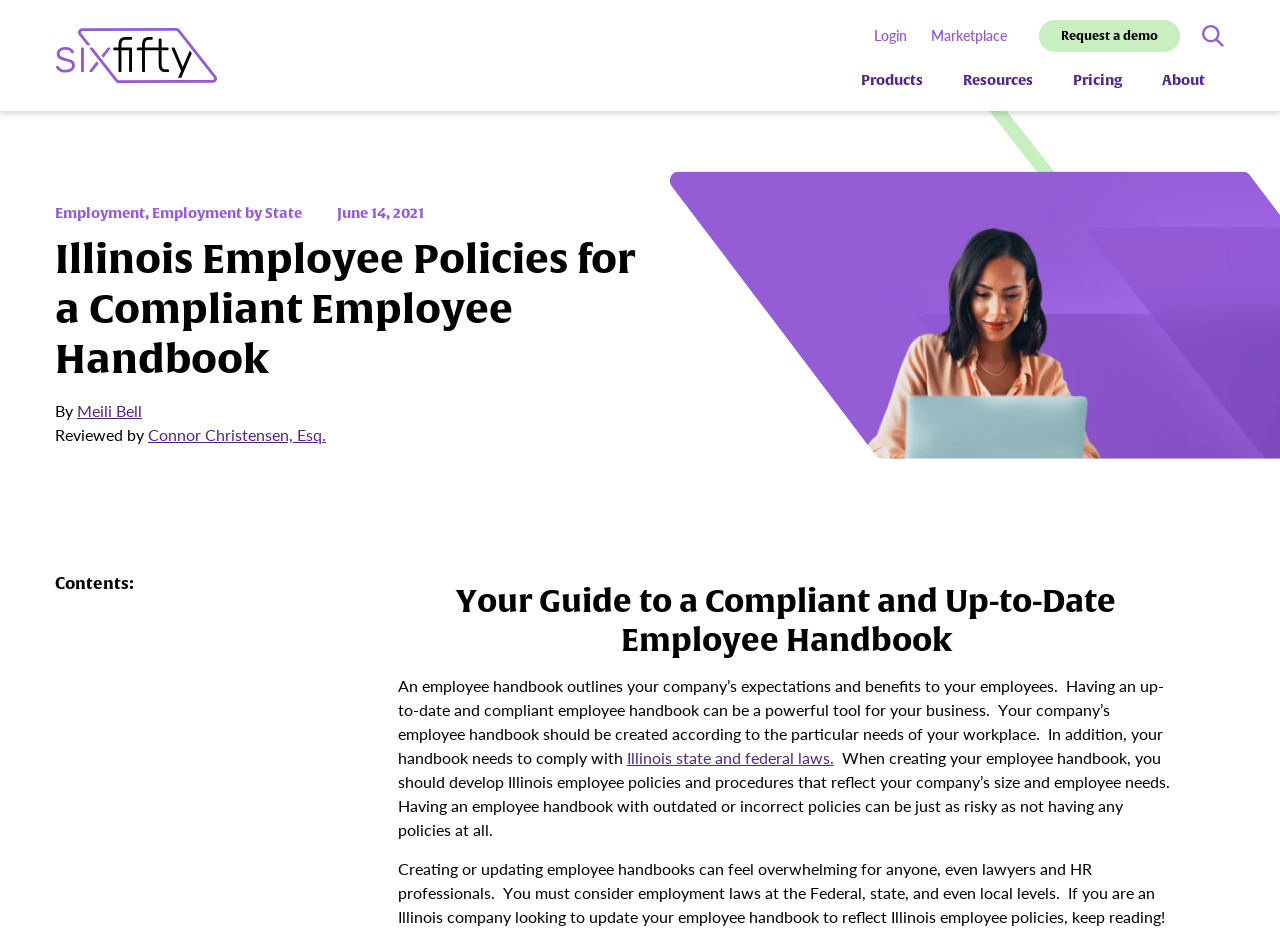Describe in detail what you see on the webpage.

The webpage is about Illinois employee policies for a compliant employee handbook. At the top left, there is a logo of SixFifty, accompanied by a link to the company's website. On the top right, there are several links to different sections of the website, including "Login", "Marketplace", "Request a demo", "Products", "Resources", "Pricing", and "About".

Below the top navigation bar, there is a heading that reads "Illinois Employee Policies for a Compliant Employee Handbook". Underneath, there are two lines of text, one indicating the categories "Employment, Employment by State" and the other showing the date "June 14, 2021".

The main content of the webpage starts with a heading that reads "Your Guide to a Compliant and Up-to-Date Employee Handbook". Below this heading, there is a paragraph of text that explains the importance of having an up-to-date and compliant employee handbook. The text mentions that the handbook should be created according to the particular needs of the workplace and comply with Illinois state and federal laws.

There is a link to "Illinois state and federal laws" within the paragraph. The text continues to explain the risks of having an outdated or incorrect employee handbook and the challenges of creating or updating one, considering employment laws at the Federal, state, and local levels.

The webpage appears to be an informative article or guide, providing information and resources for Illinois companies looking to update their employee handbooks to reflect Illinois employee policies.